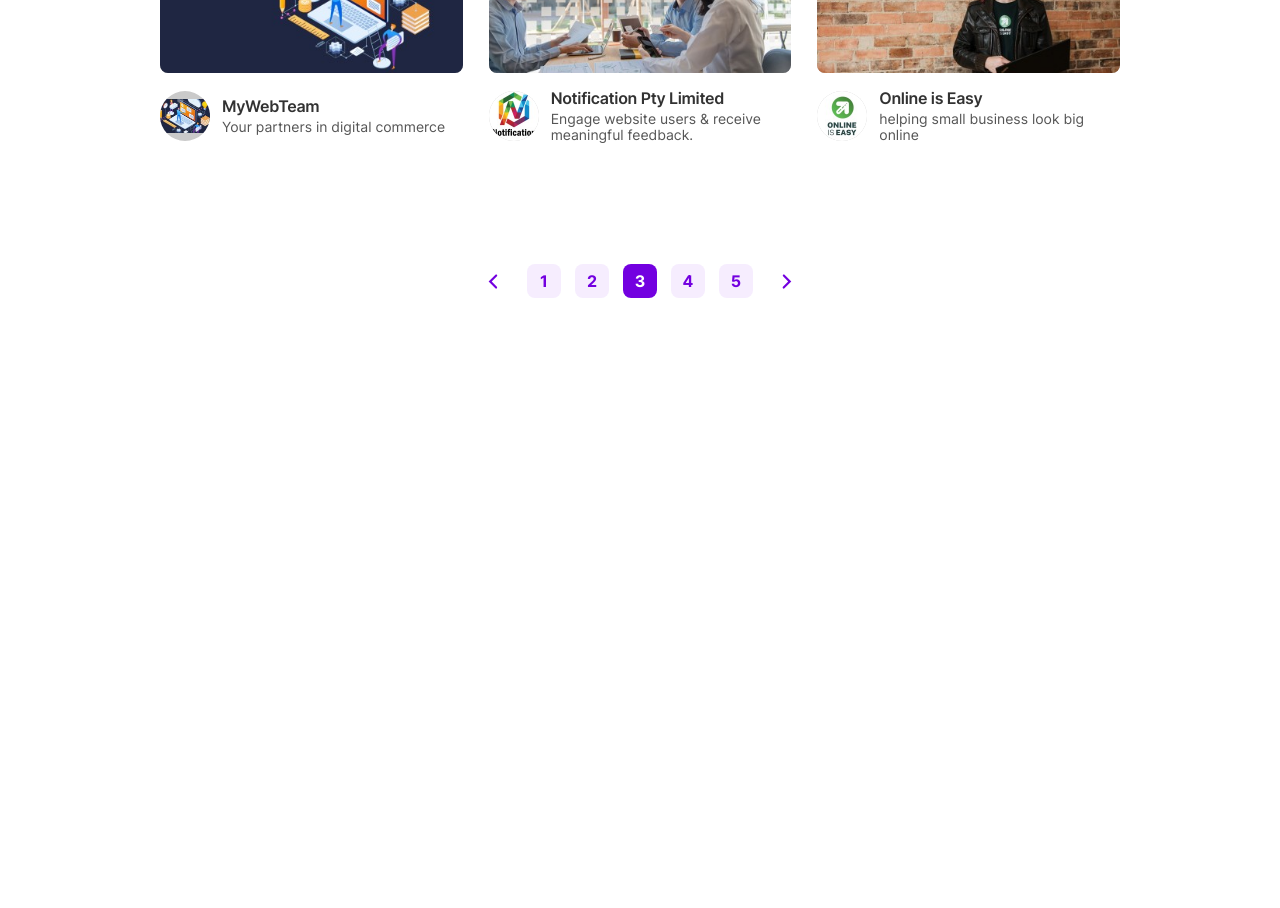Locate the bounding box coordinates of the segment that needs to be clicked to meet this instruction: "Visit the 'Facebook' social media page".

[0.751, 0.901, 0.771, 0.93]